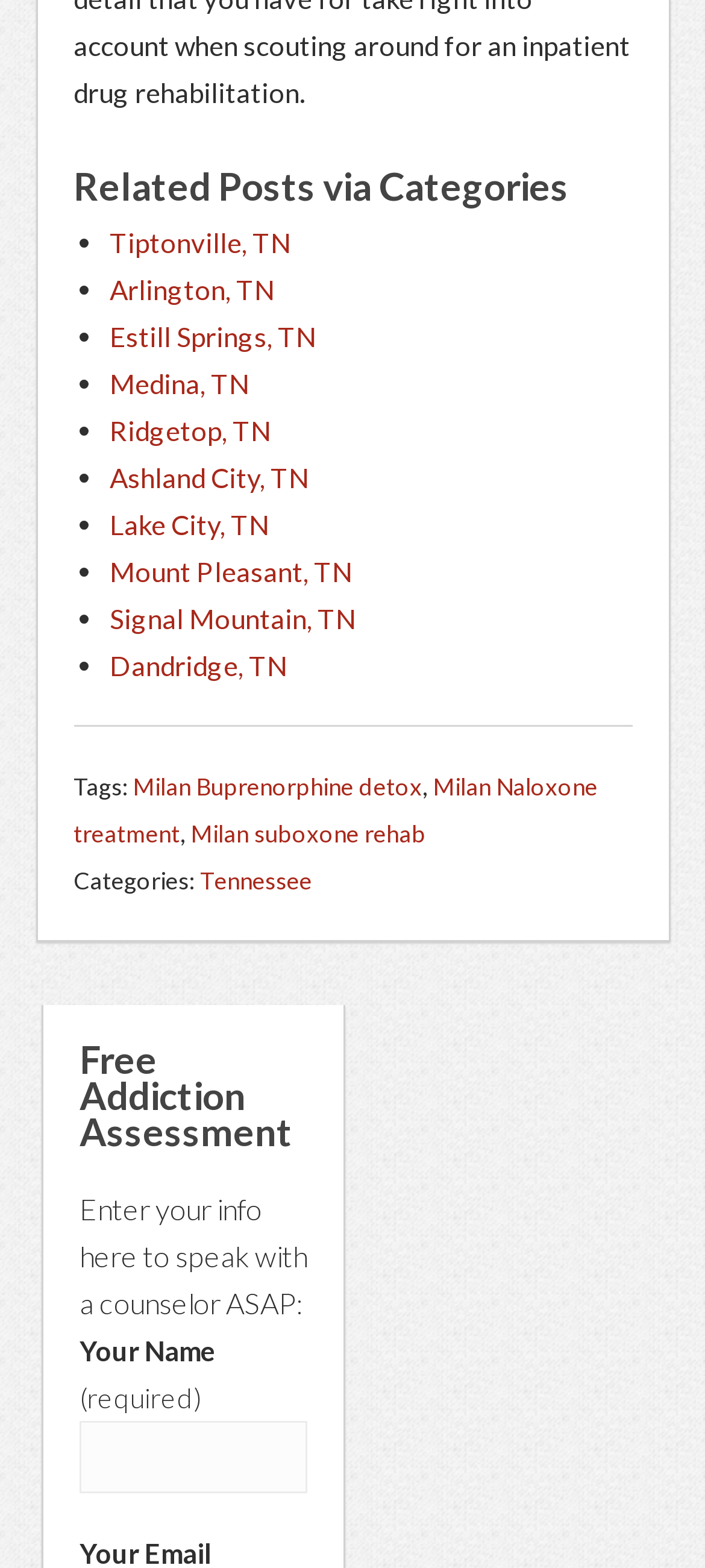Please identify the bounding box coordinates of the clickable area that will fulfill the following instruction: "Click on the link to Signal Mountain, TN". The coordinates should be in the format of four float numbers between 0 and 1, i.e., [left, top, right, bottom].

[0.155, 0.384, 0.504, 0.405]